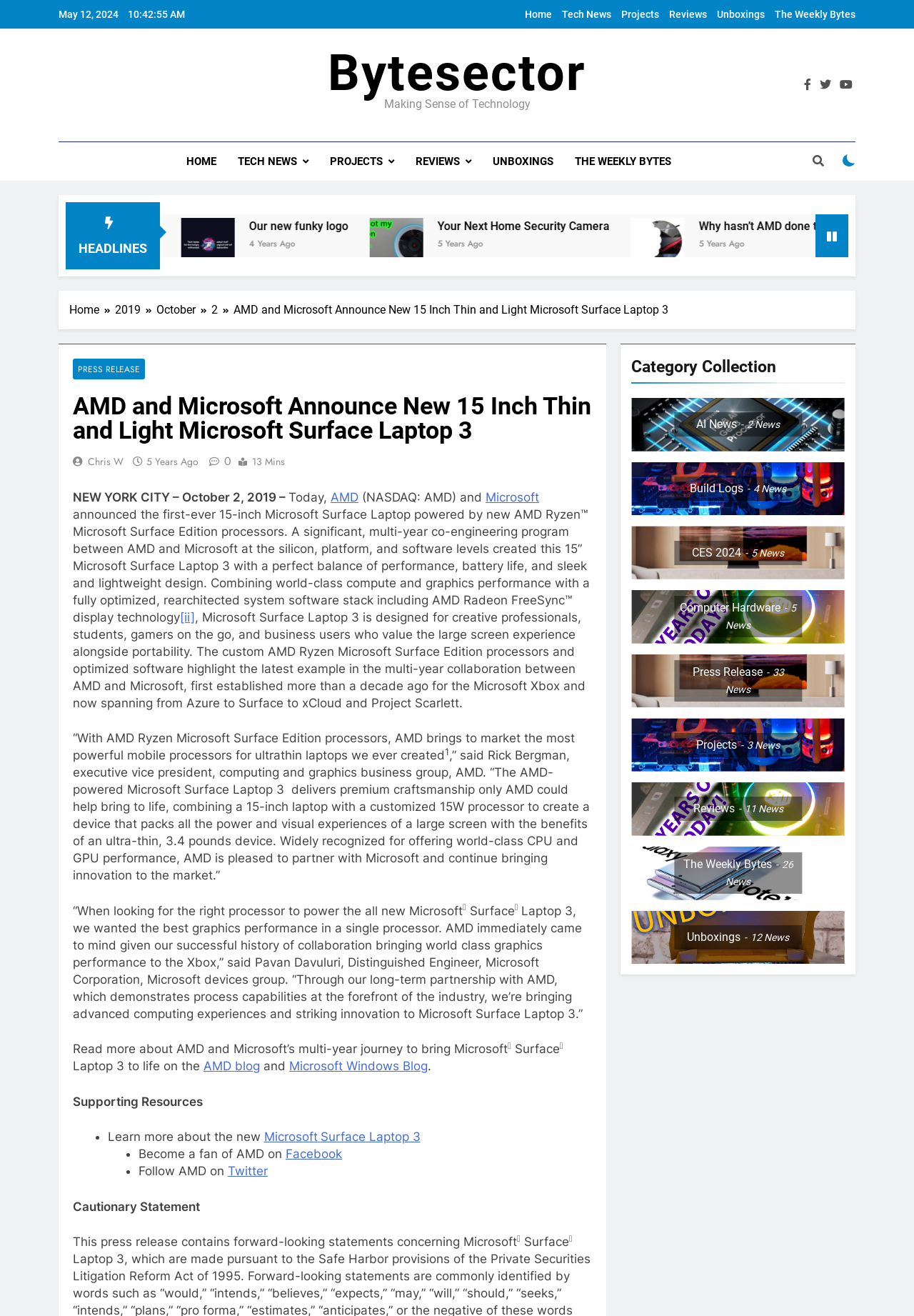Specify the bounding box coordinates of the area to click in order to execute this command: 'Click the 'Bytesector' link'. The coordinates should consist of four float numbers ranging from 0 to 1, and should be formatted as [left, top, right, bottom].

[0.359, 0.033, 0.641, 0.078]